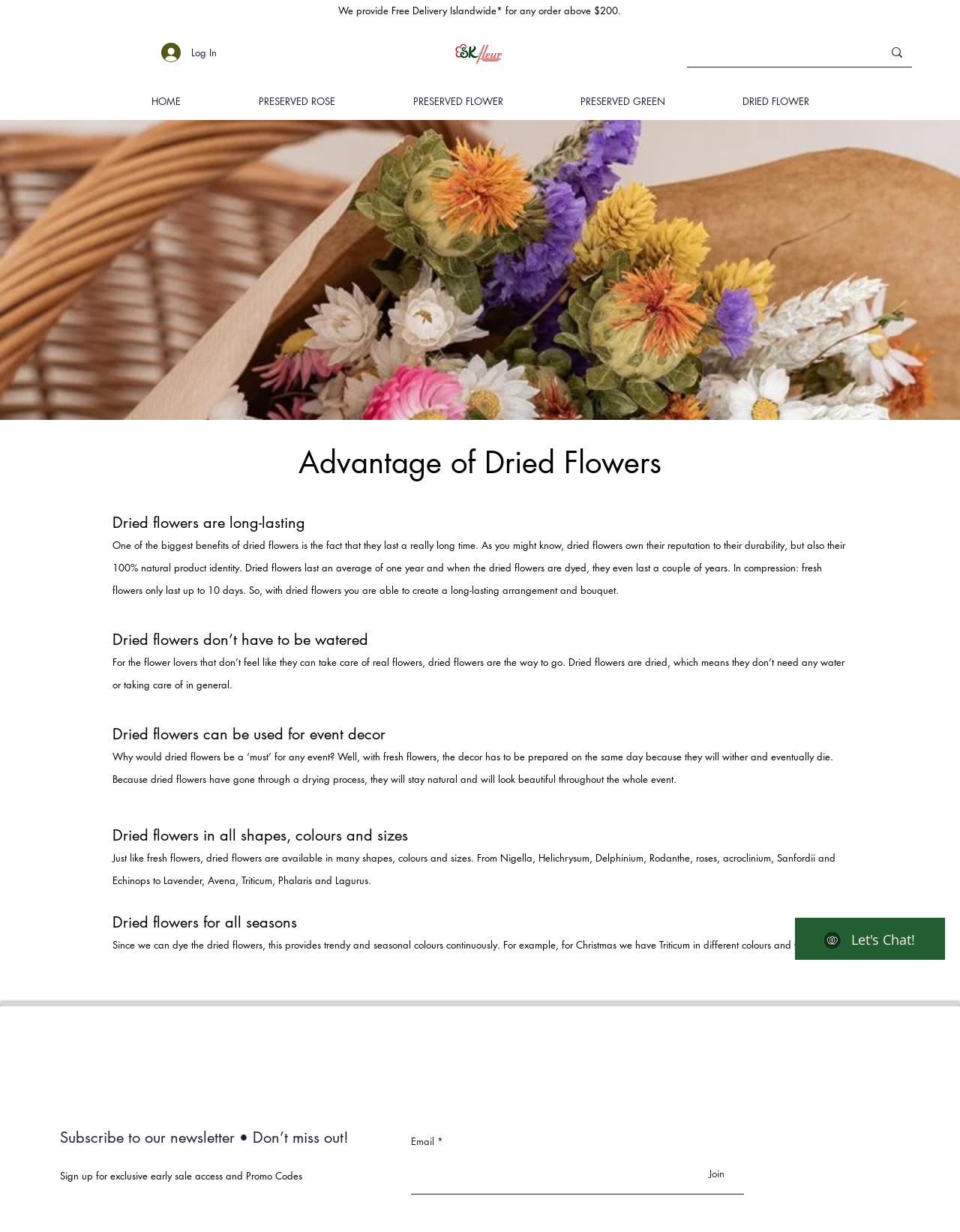Provide the bounding box coordinates of the section that needs to be clicked to accomplish the following instruction: "Log in to your account."

[0.157, 0.031, 0.237, 0.054]